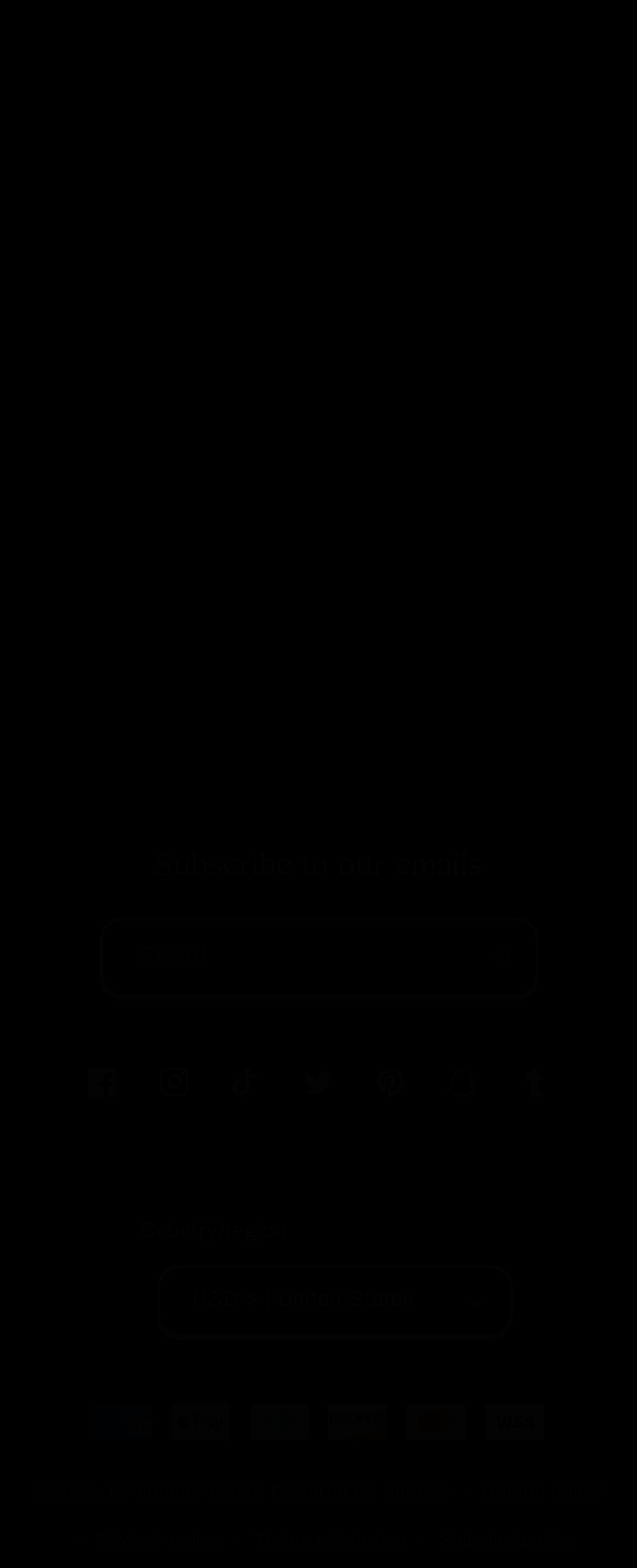Locate and provide the bounding box coordinates for the HTML element that matches this description: "TikTok".

[0.331, 0.668, 0.444, 0.713]